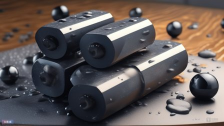Interpret the image and provide an in-depth description.

The image showcases a close-up of four cylindrical batteries elegantly arranged in a stacked formation on a wooden surface. Each battery has a sleek, metallic casing featuring a shiny silver stripe that runs along its length, giving them a modern aesthetic. The surface beneath is adorned with droplets of water, adding a dynamic visual element as they catch the light, creating reflections and sparkles. Scattered around the batteries are several glossy black spheres, enhancing the composition and contributing to a sense of depth and contrast. The overall setting combines a rustic wooden texture with the contemporary design of the batteries, evoking a balance between nature and modern technology. The scene conveys a sense of innovation and energy, reflective of advancements in battery technology.